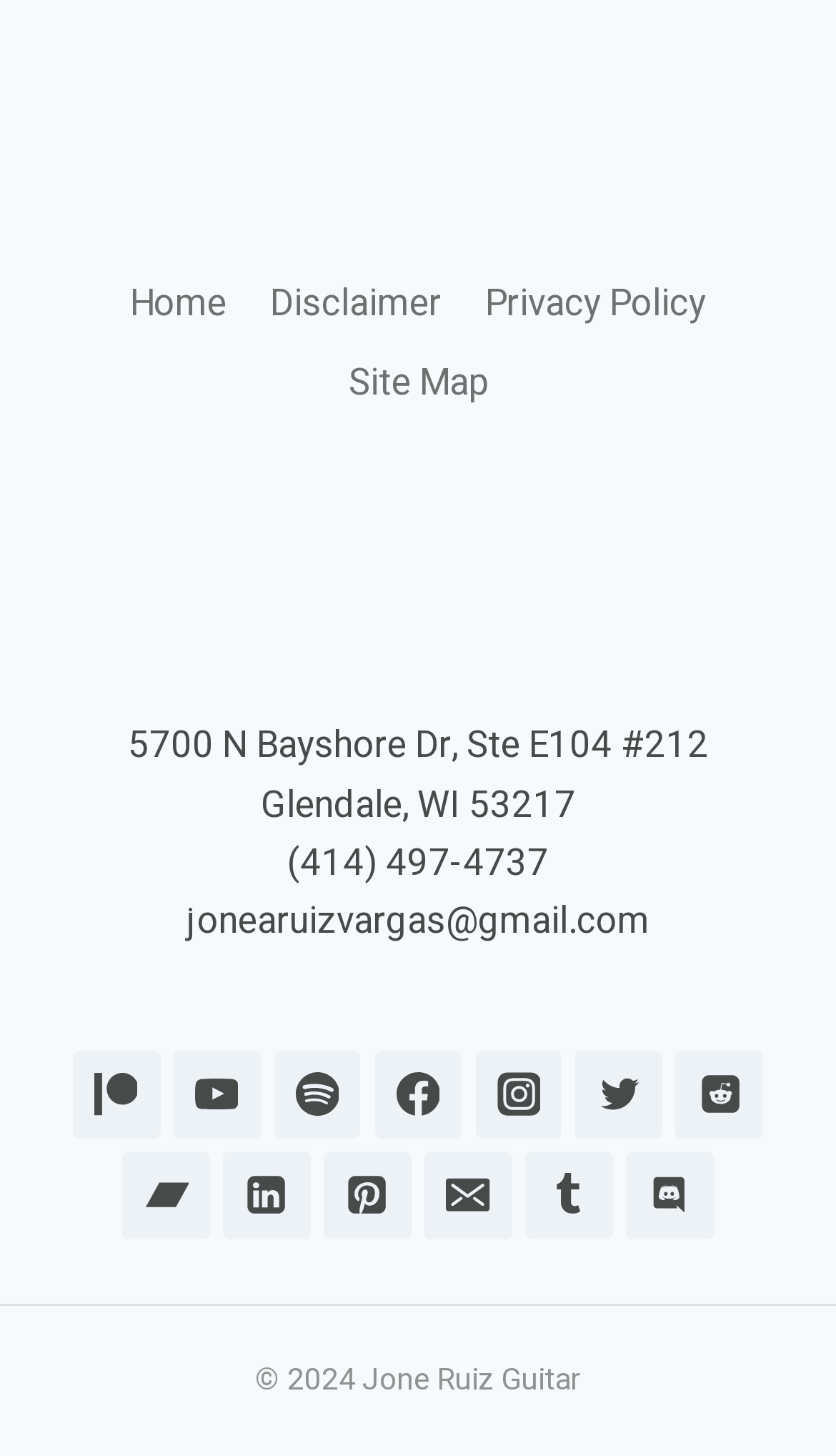Please provide the bounding box coordinate of the region that matches the element description: Instagram. Coordinates should be in the format (top-left x, top-left y, bottom-right x, bottom-right y) and all values should be between 0 and 1.

[0.568, 0.722, 0.673, 0.782]